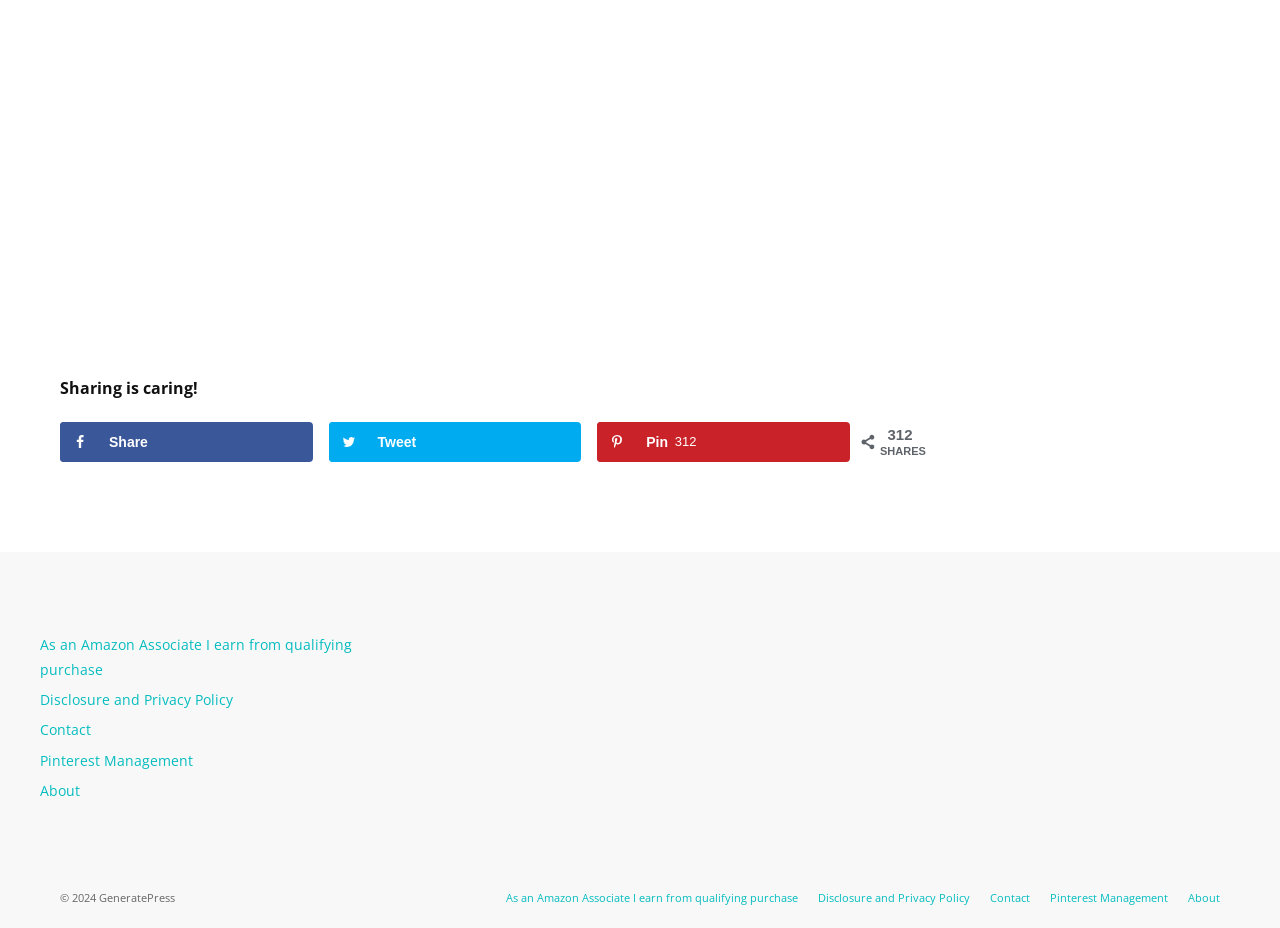Could you please study the image and provide a detailed answer to the question:
How many social media sharing options are available?

There are three social media sharing options available on the webpage: 'Share on Facebook', 'Share on Twitter', and 'Save to Pinterest'. These options are located near the top of the webpage, with bounding box coordinates of [0.047, 0.455, 0.244, 0.498], [0.257, 0.455, 0.454, 0.498], and [0.467, 0.455, 0.664, 0.498] respectively.